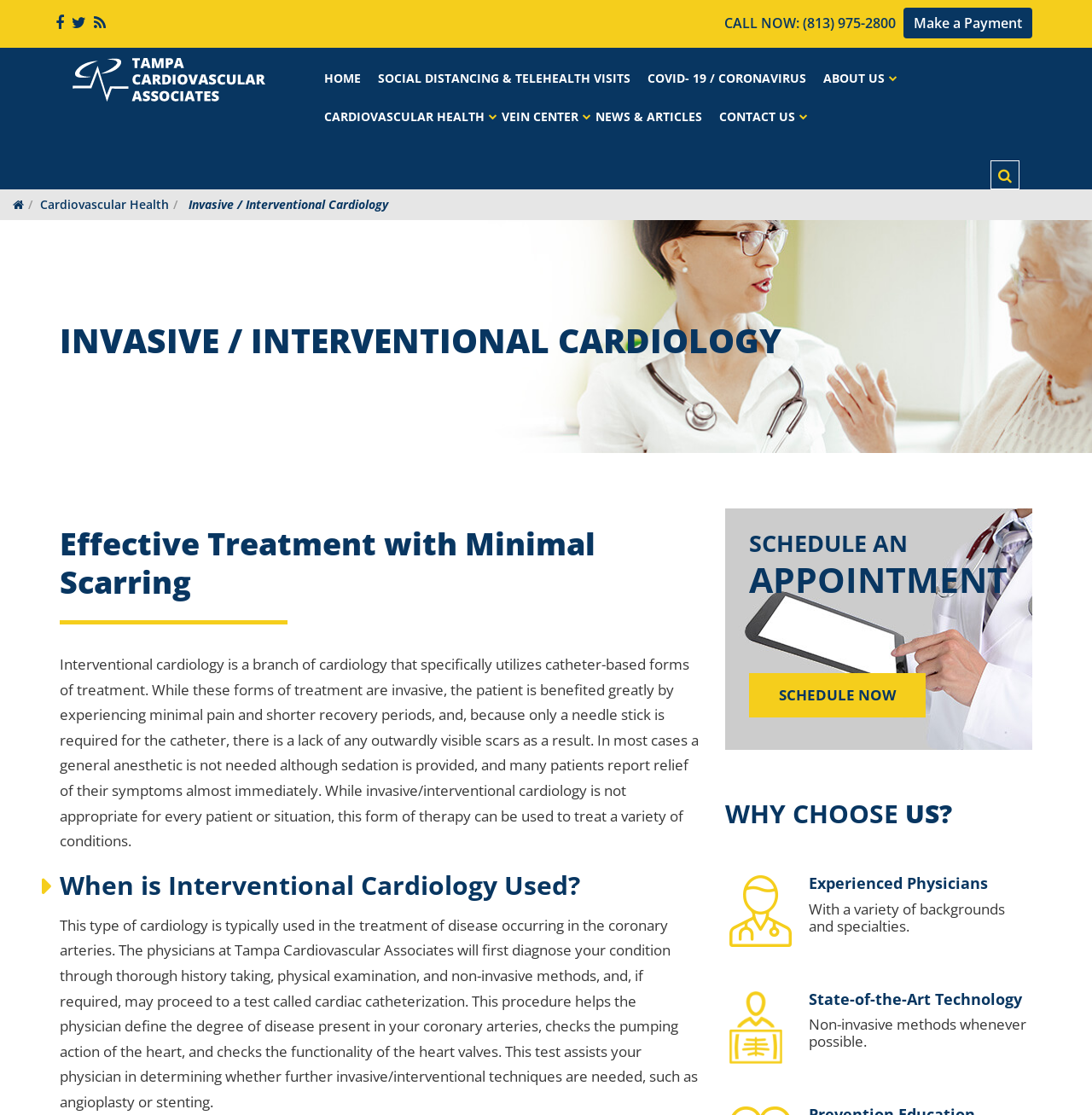Please identify the bounding box coordinates of the region to click in order to complete the task: "Schedule an appointment". The coordinates must be four float numbers between 0 and 1, specified as [left, top, right, bottom].

[0.686, 0.603, 0.848, 0.643]